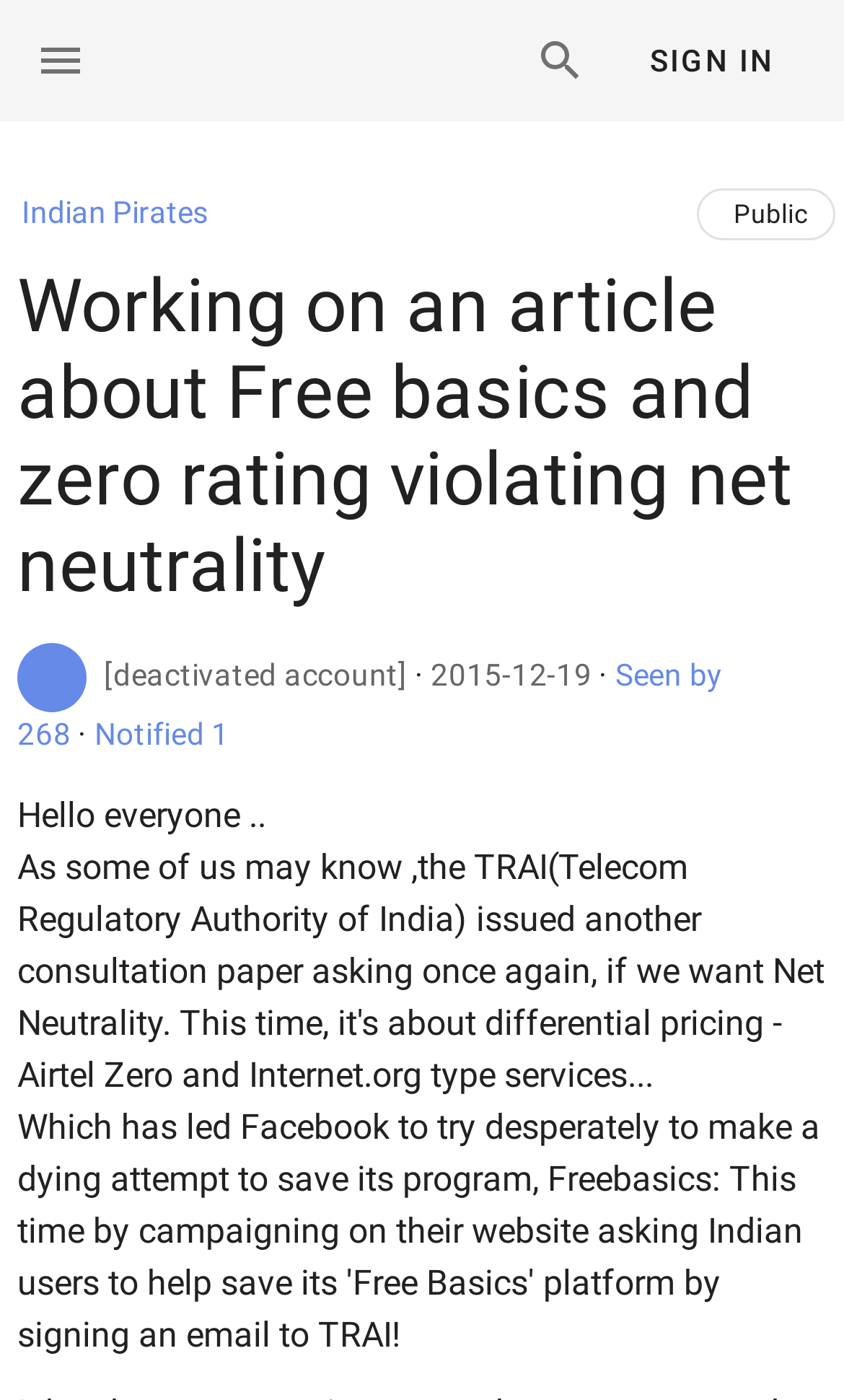Using the description: "2015-12-19", determine the UI element's bounding box coordinates. Ensure the coordinates are in the format of four float numbers between 0 and 1, i.e., [left, top, right, bottom].

[0.51, 0.47, 0.701, 0.494]